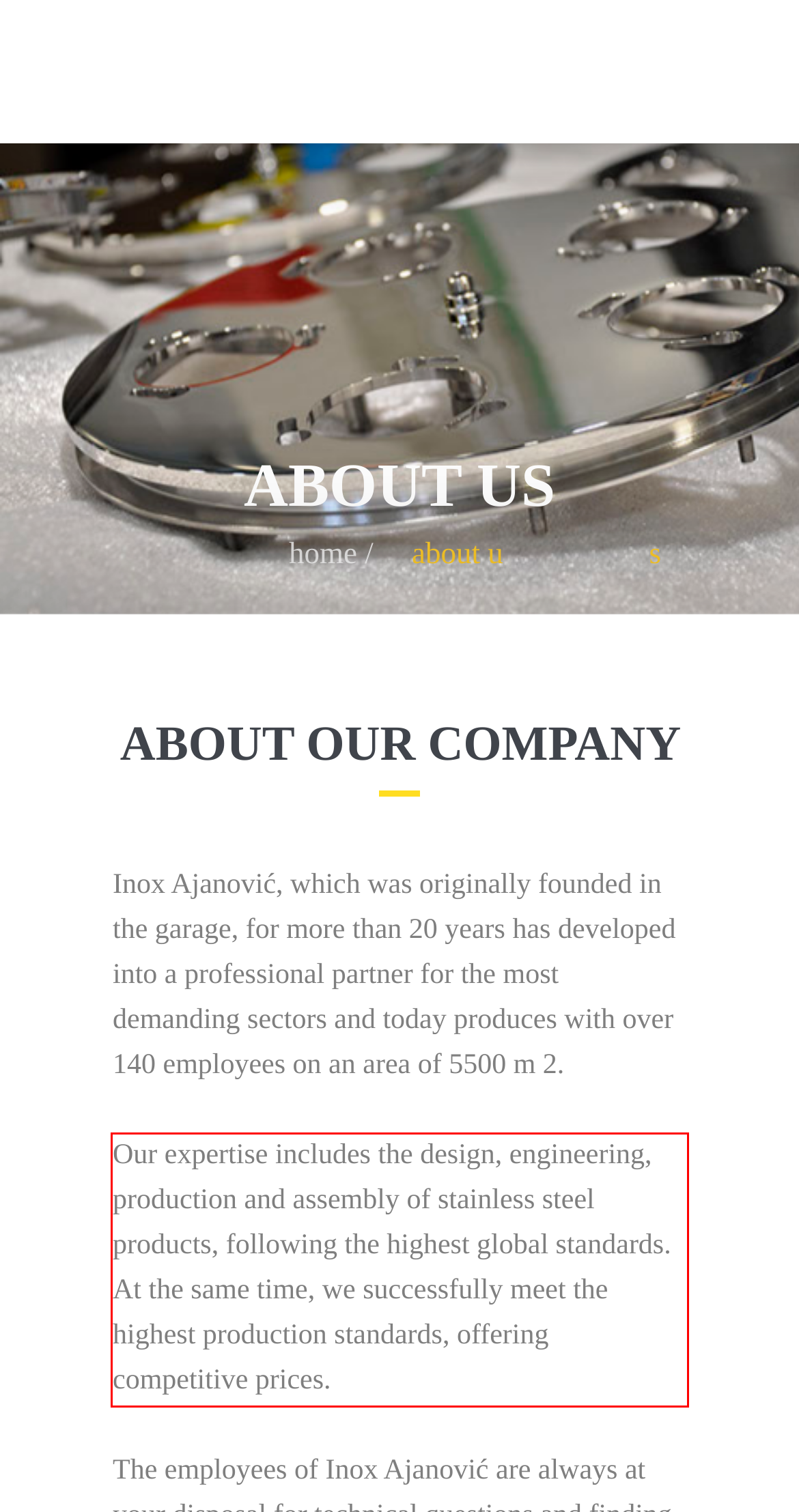Please extract the text content within the red bounding box on the webpage screenshot using OCR.

Our expertise includes the design, engineering, production and assembly of stainless steel products, following the highest global standards. At the same time, we successfully meet the highest production standards, offering competitive prices.